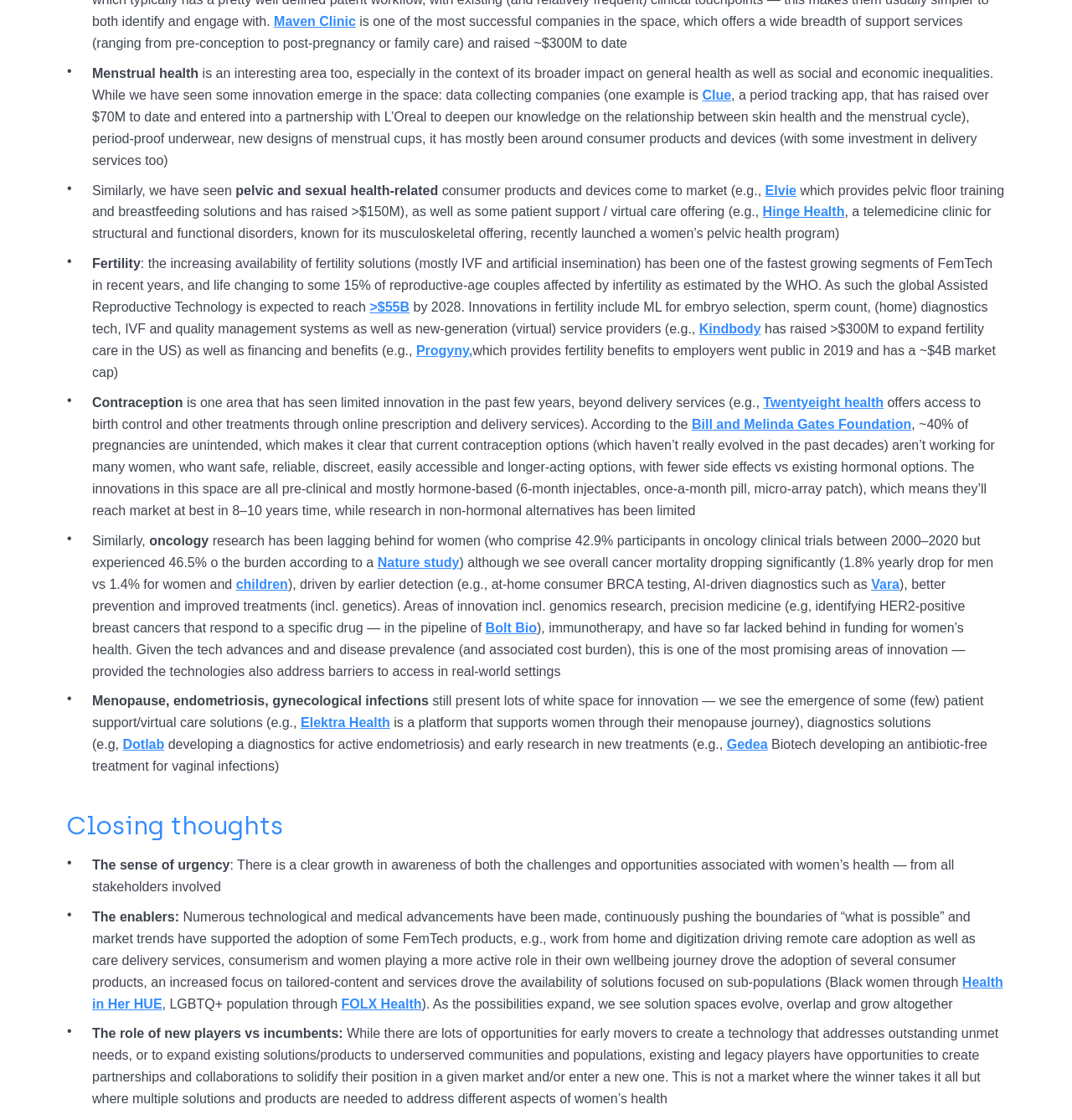What is the name of the telemedicine clinic for structural and functional disorders?
Please use the image to provide an in-depth answer to the question.

The text mentions 'Hinge Health' as a telemedicine clinic for structural and functional disorders, known for its musculoskeletal offering, which recently launched a women’s pelvic health program.